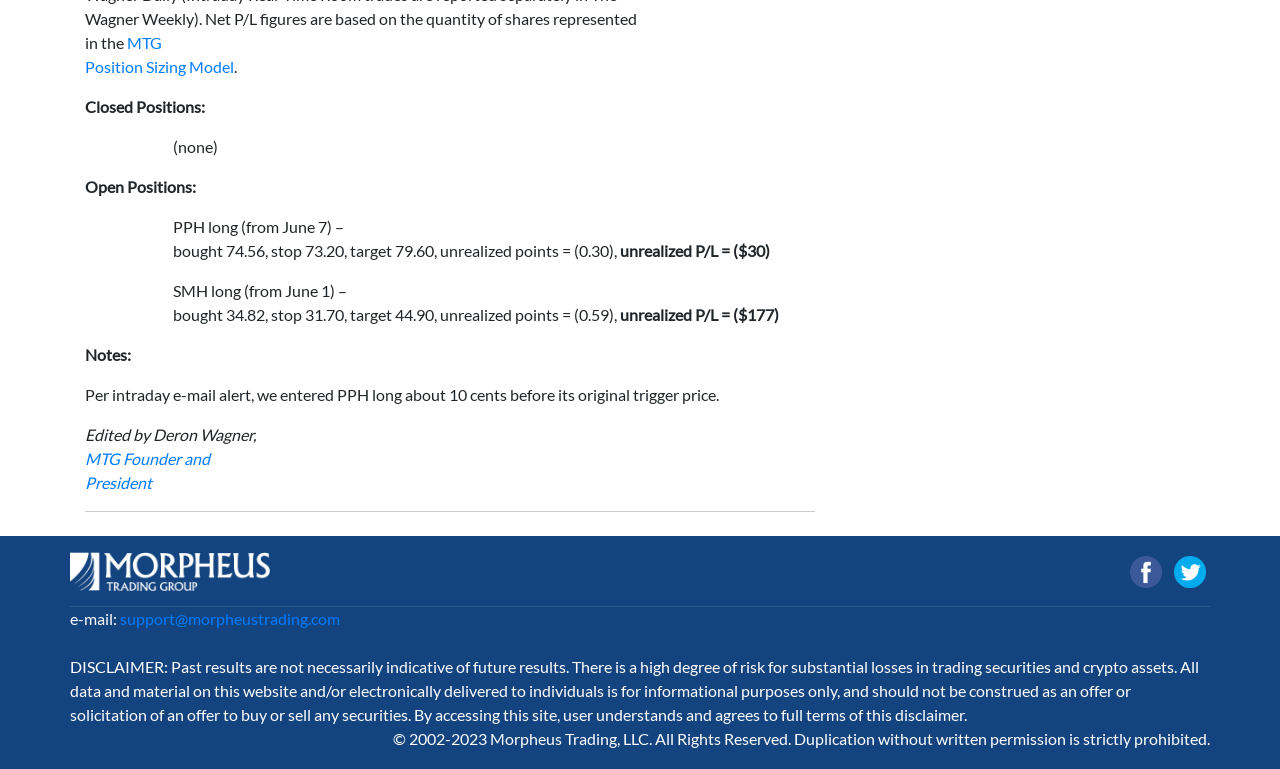Based on the provided description, "MTG Founder and President", find the bounding box of the corresponding UI element in the screenshot.

[0.066, 0.584, 0.164, 0.64]